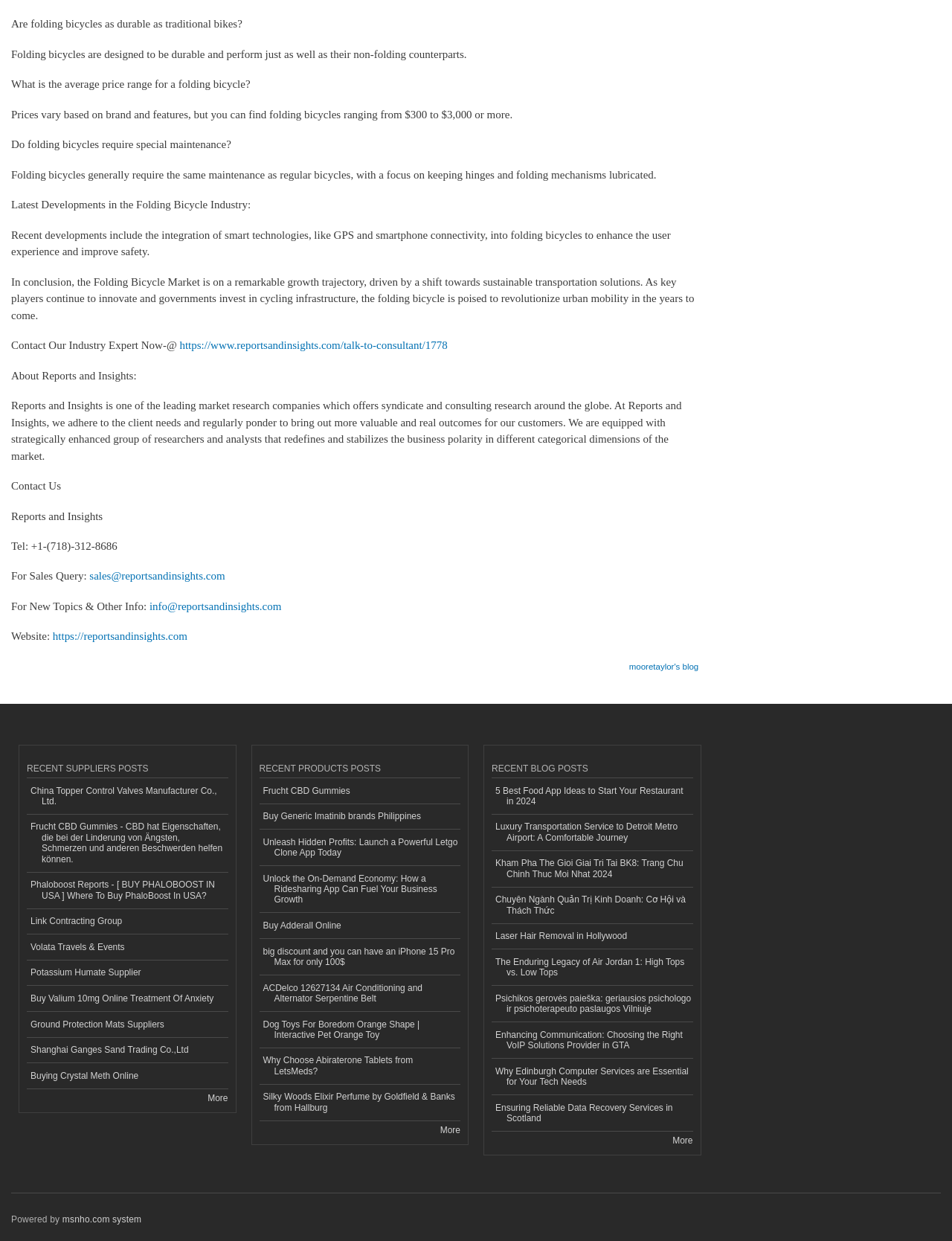Specify the bounding box coordinates of the element's area that should be clicked to execute the given instruction: "Contact industry expert". The coordinates should be four float numbers between 0 and 1, i.e., [left, top, right, bottom].

[0.189, 0.273, 0.47, 0.283]